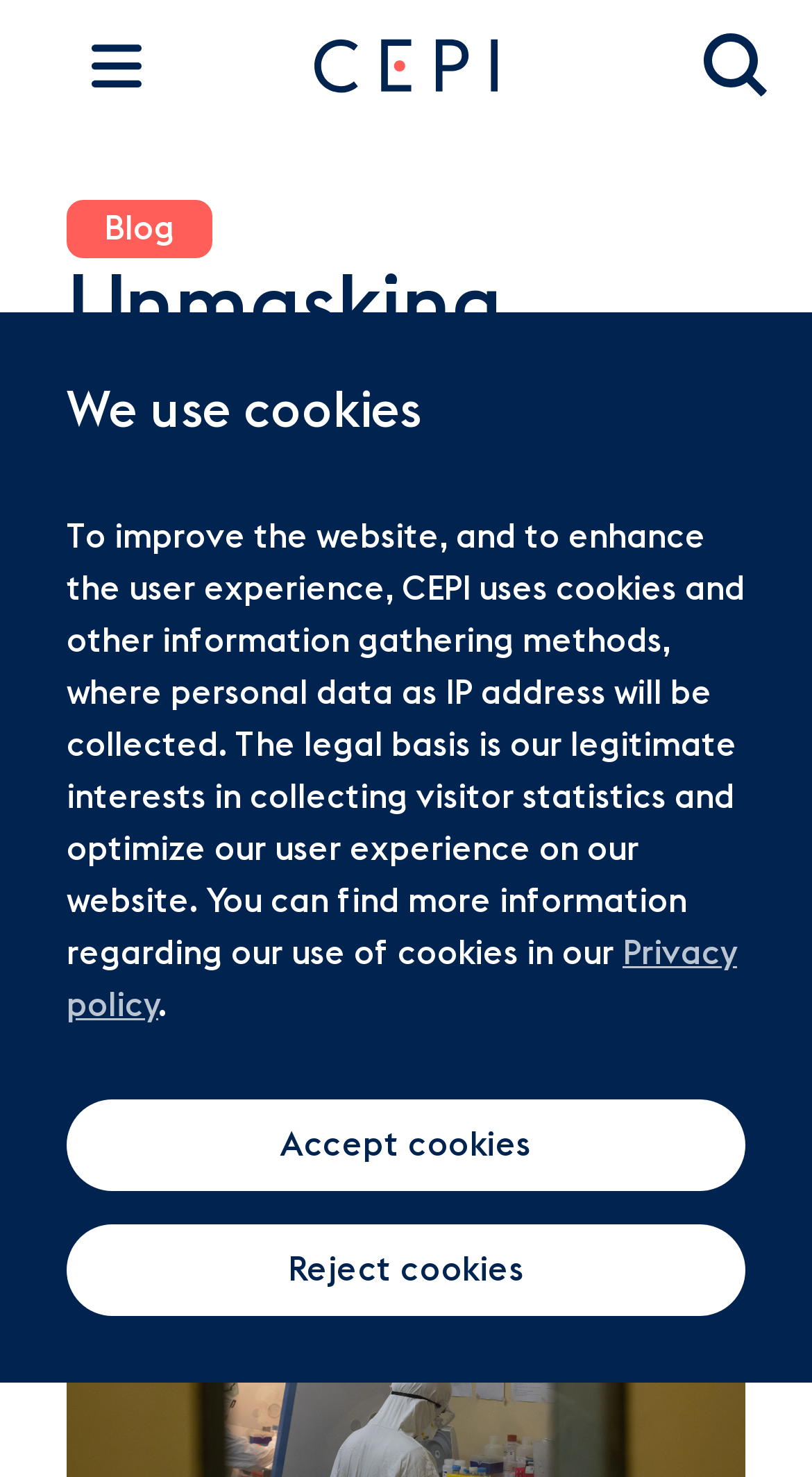Based on the visual content of the image, answer the question thoroughly: What is the relationship between CEPI and the blog post?

I inferred this relationship by looking at the navigation section of the webpage, which has a link to the home page of CEPI, and the header section, which has the title of the blog post with CEPI's name in it.